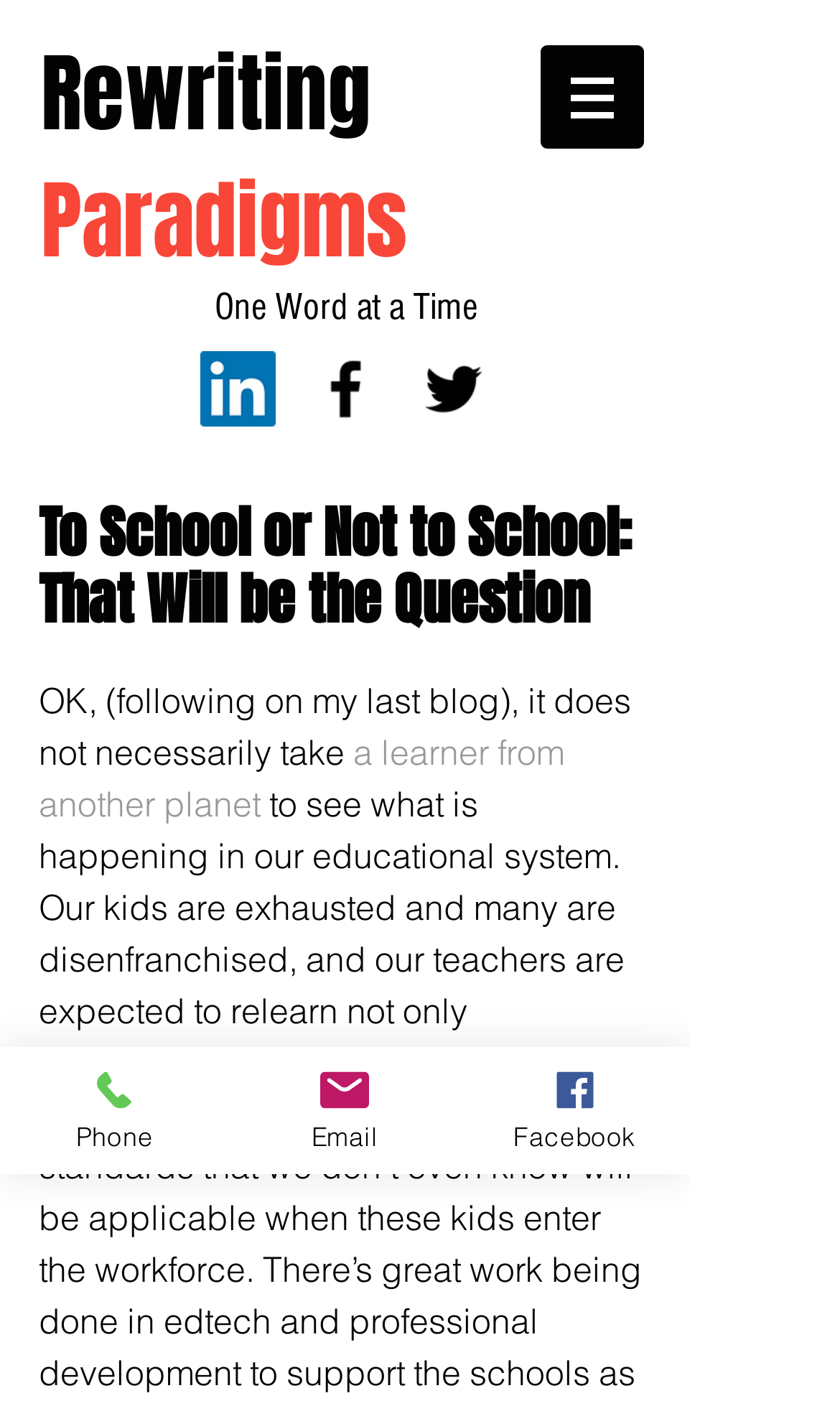Using the webpage screenshot and the element description a learner from another planet, determine the bounding box coordinates. Specify the coordinates in the format (top-left x, top-left y, bottom-right x, bottom-right y) with values ranging from 0 to 1.

[0.046, 0.52, 0.682, 0.587]